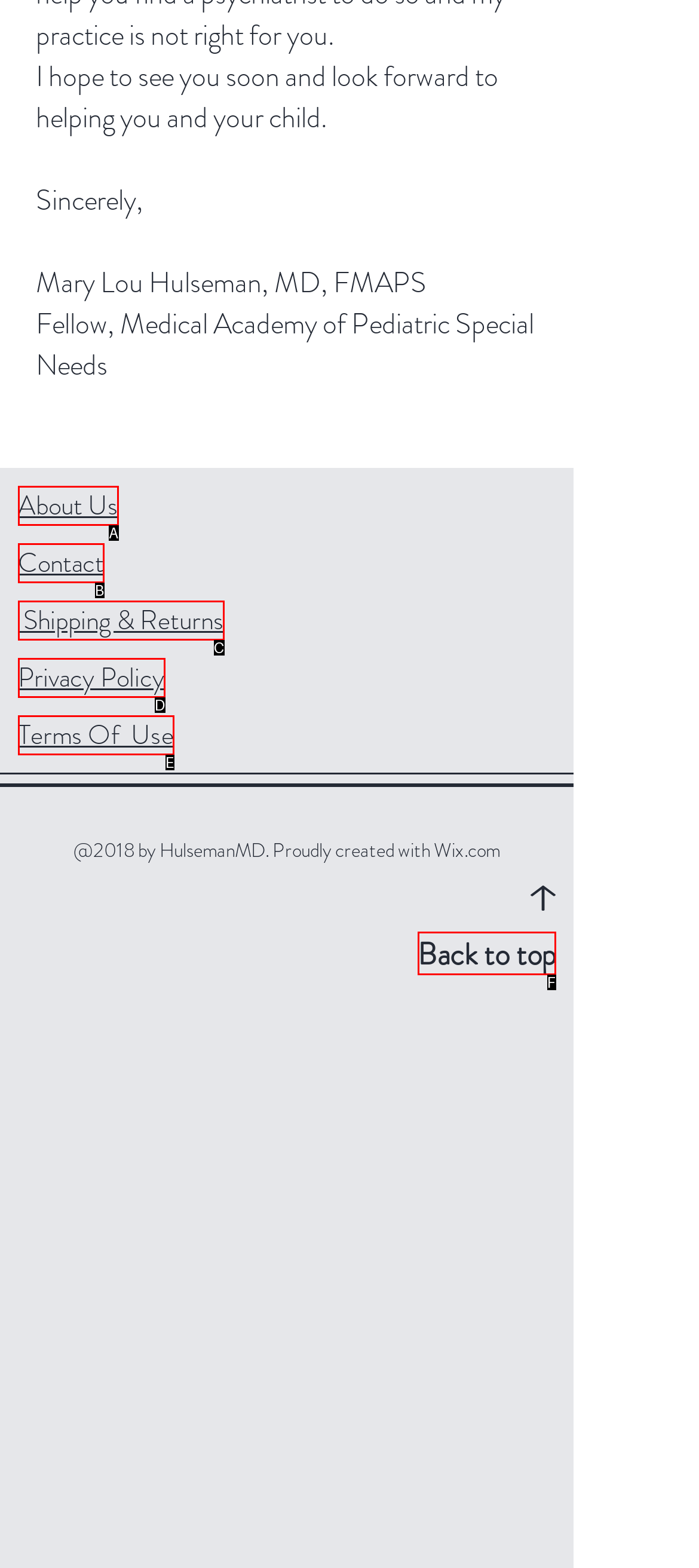Tell me which option best matches the description: Contact
Answer with the option's letter from the given choices directly.

B